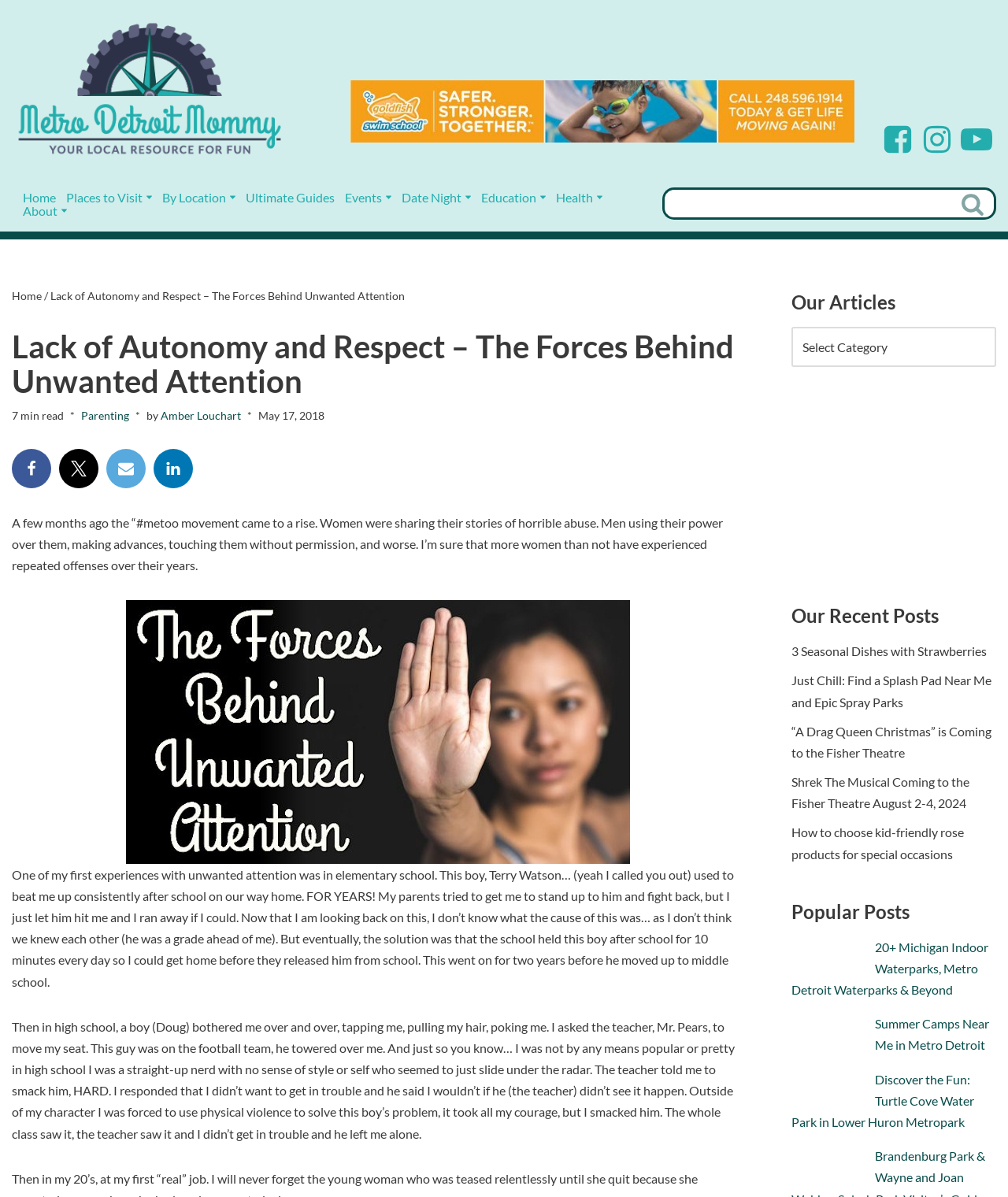Please specify the bounding box coordinates for the clickable region that will help you carry out the instruction: "Check out the 'Date Night' section".

[0.398, 0.159, 0.458, 0.17]